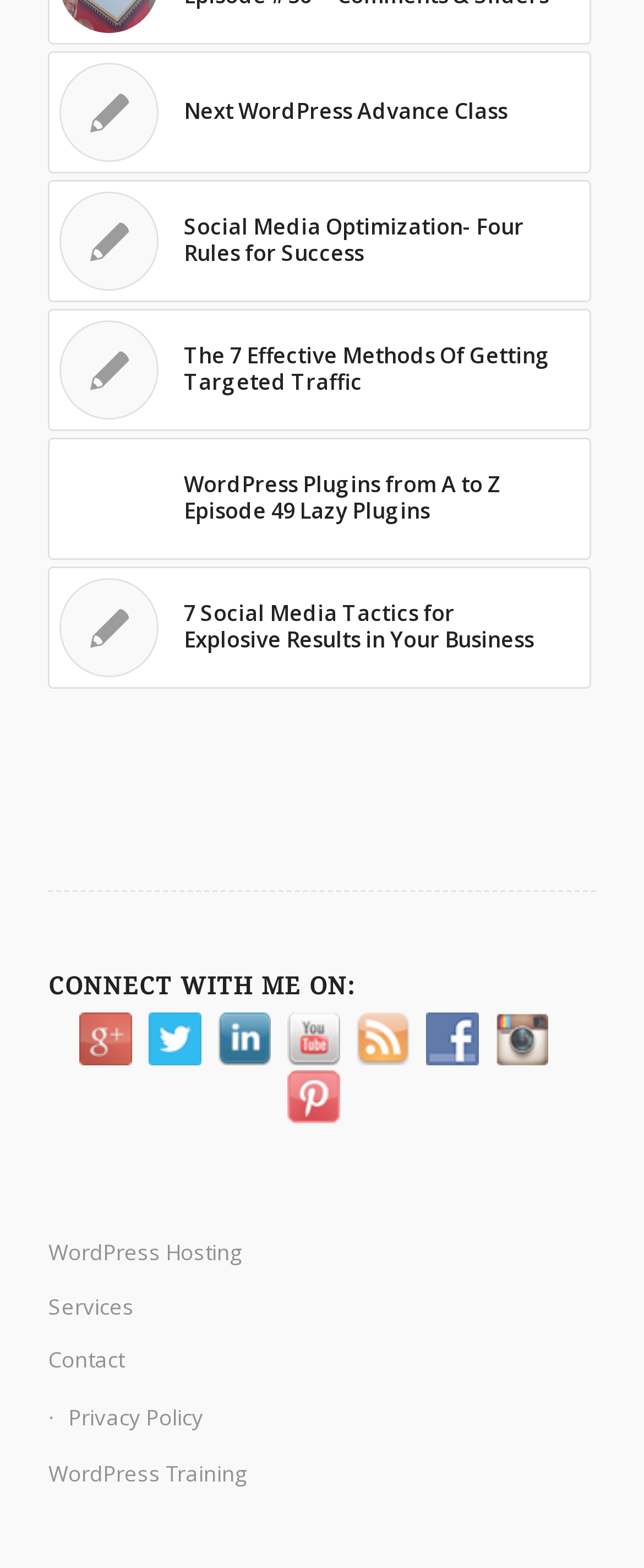Find the bounding box coordinates of the element I should click to carry out the following instruction: "Connect with the author on Twitter".

[0.231, 0.653, 0.338, 0.672]